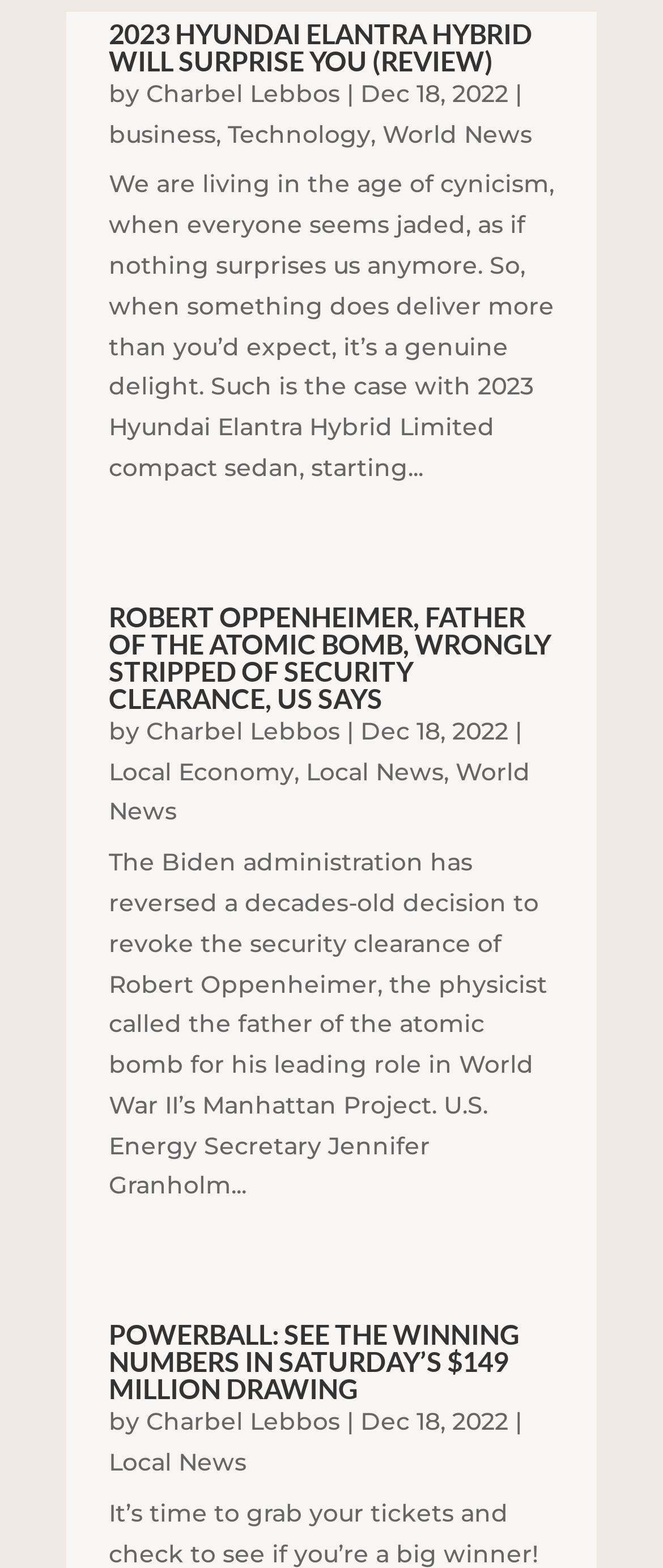Can you find the bounding box coordinates for the element to click on to achieve the instruction: "Read the news about business"?

[0.164, 0.075, 0.326, 0.095]